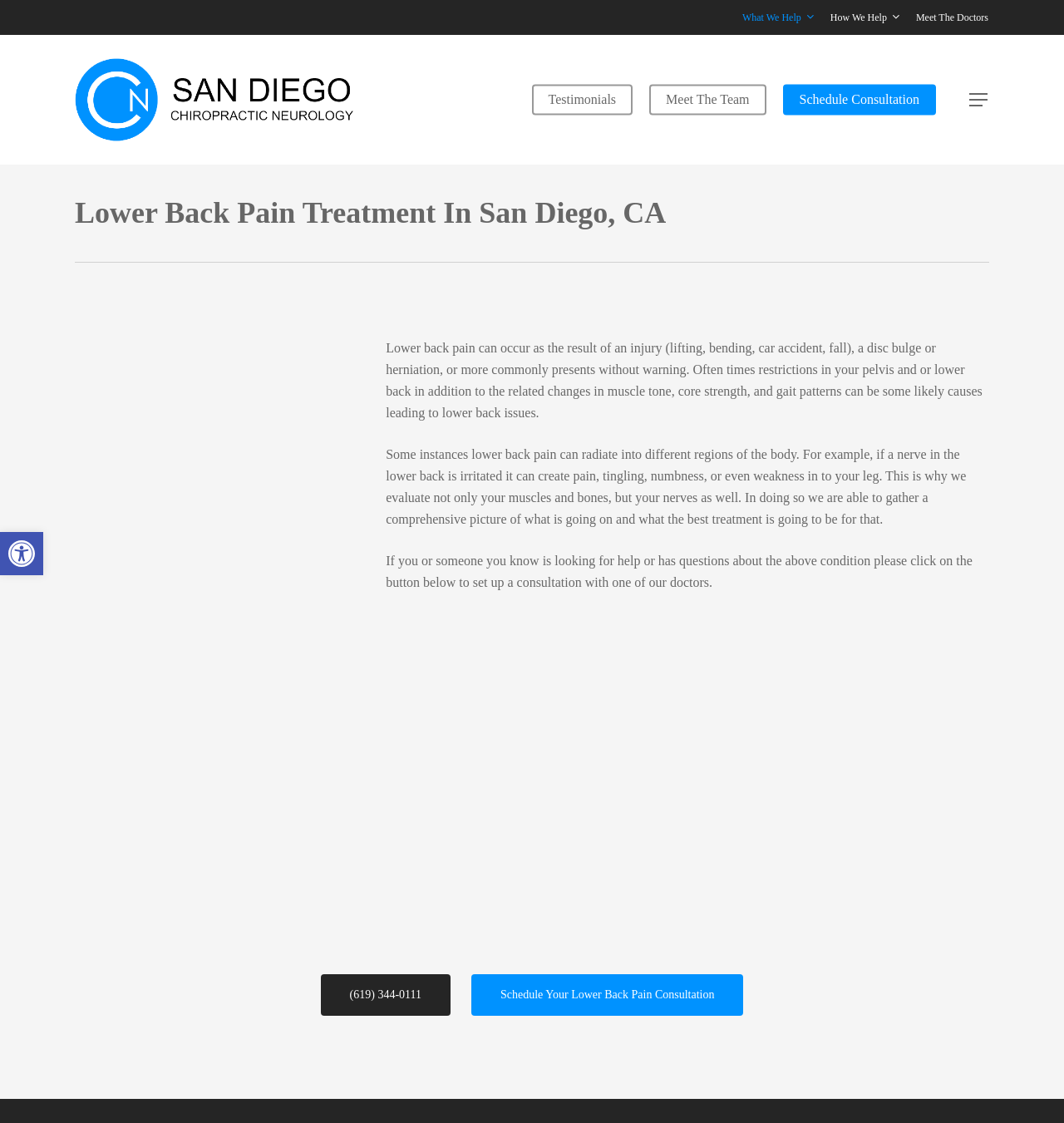Please identify the bounding box coordinates of the clickable area that will fulfill the following instruction: "Click on What We Help". The coordinates should be in the format of four float numbers between 0 and 1, i.e., [left, top, right, bottom].

[0.698, 0.007, 0.765, 0.024]